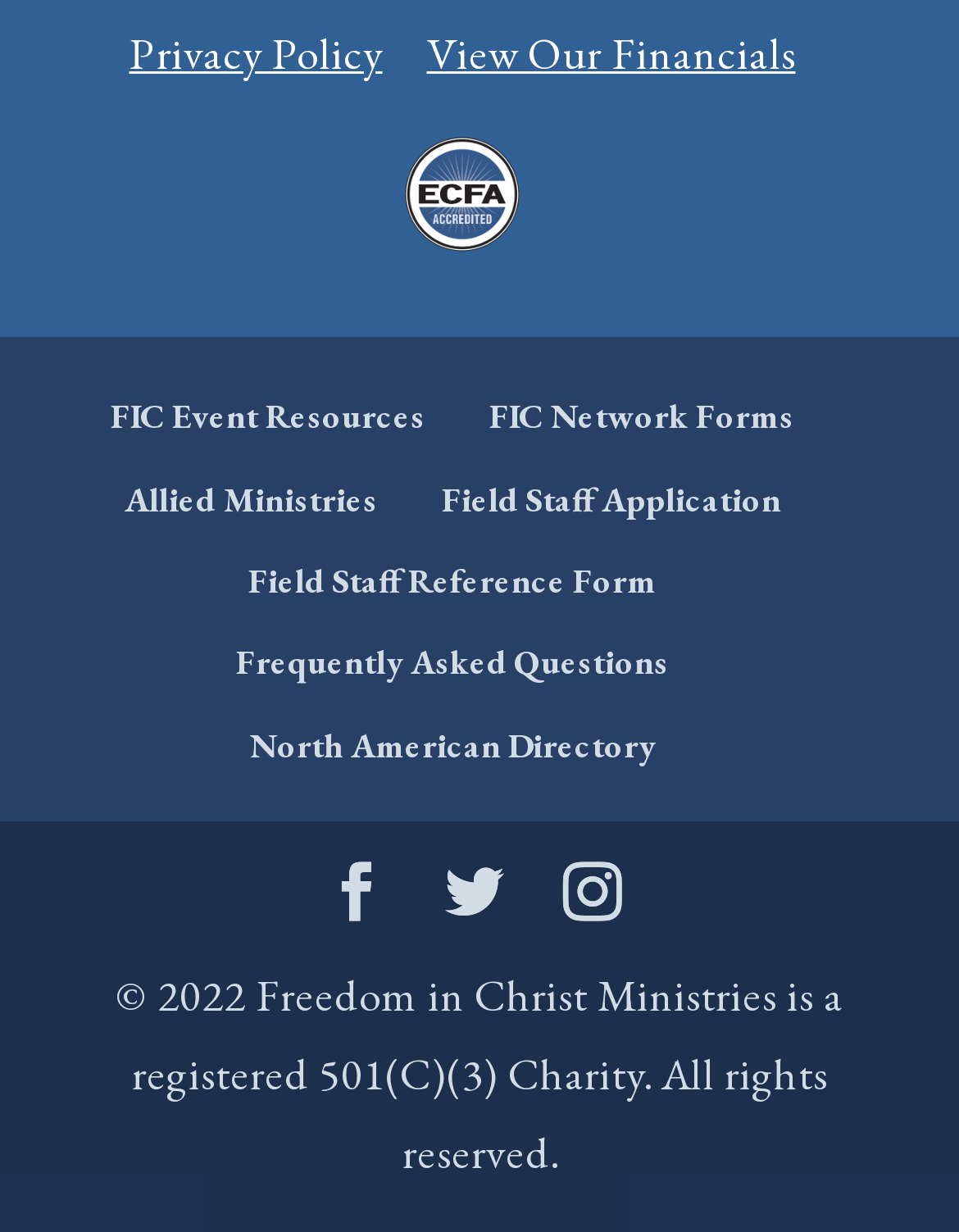Extract the bounding box for the UI element that matches this description: "Instagram".

[0.587, 0.697, 0.649, 0.762]